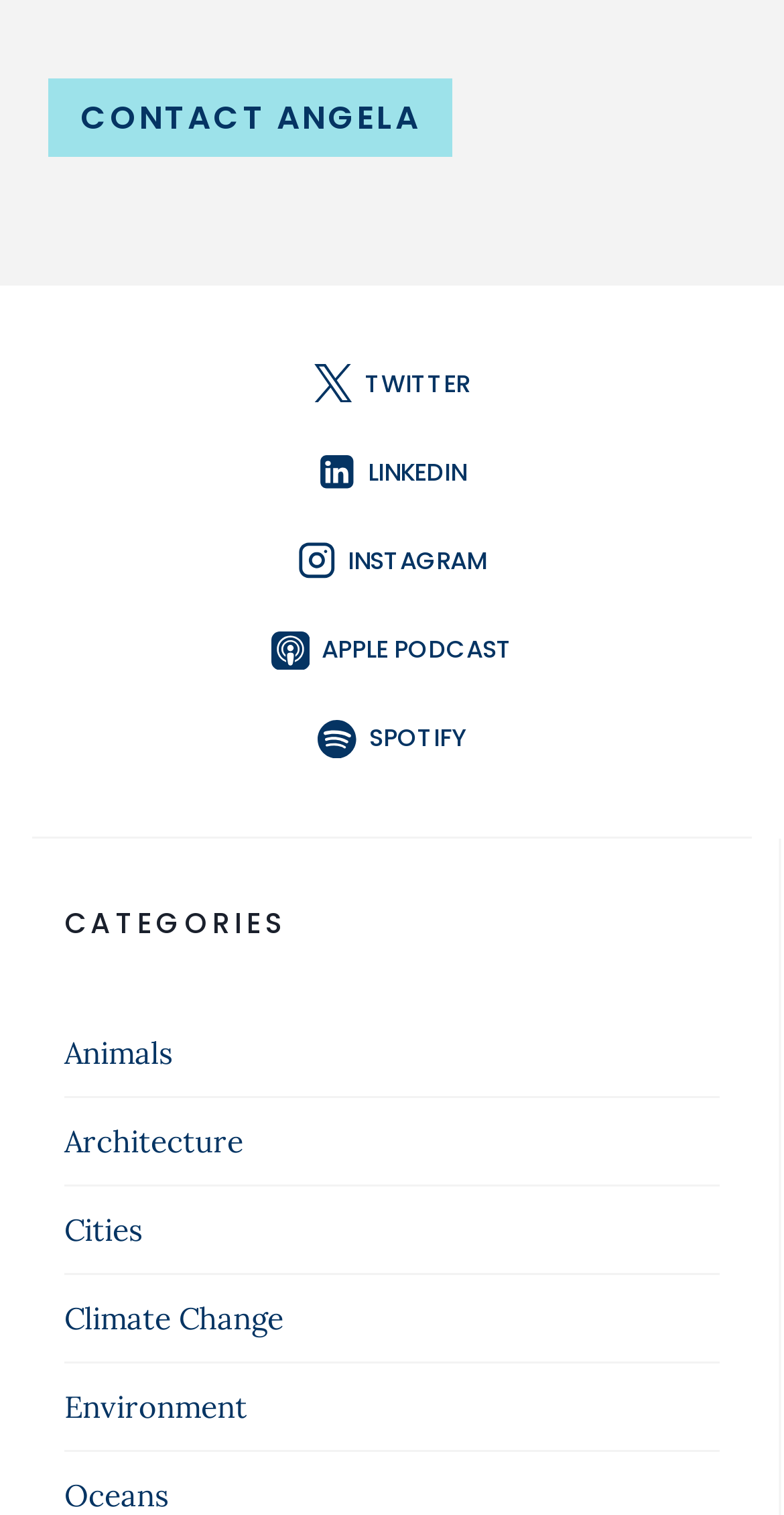Please find the bounding box coordinates of the element that needs to be clicked to perform the following instruction: "Visit Twitter". The bounding box coordinates should be four float numbers between 0 and 1, represented as [left, top, right, bottom].

[0.352, 0.228, 0.648, 0.279]